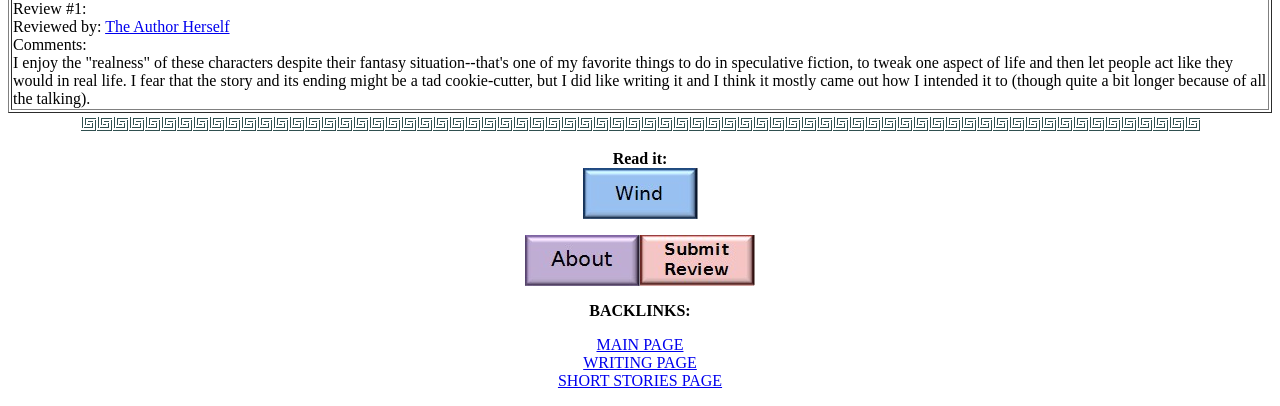What is the author's favorite thing to do in speculative fiction?
Please answer the question as detailed as possible based on the image.

The author mentions in the StaticText element with bounding box coordinates [0.01, 0.133, 0.989, 0.263] that they enjoy tweaking one aspect of life and then letting people act like they would in real life, which is one of their favorite things to do in speculative fiction.